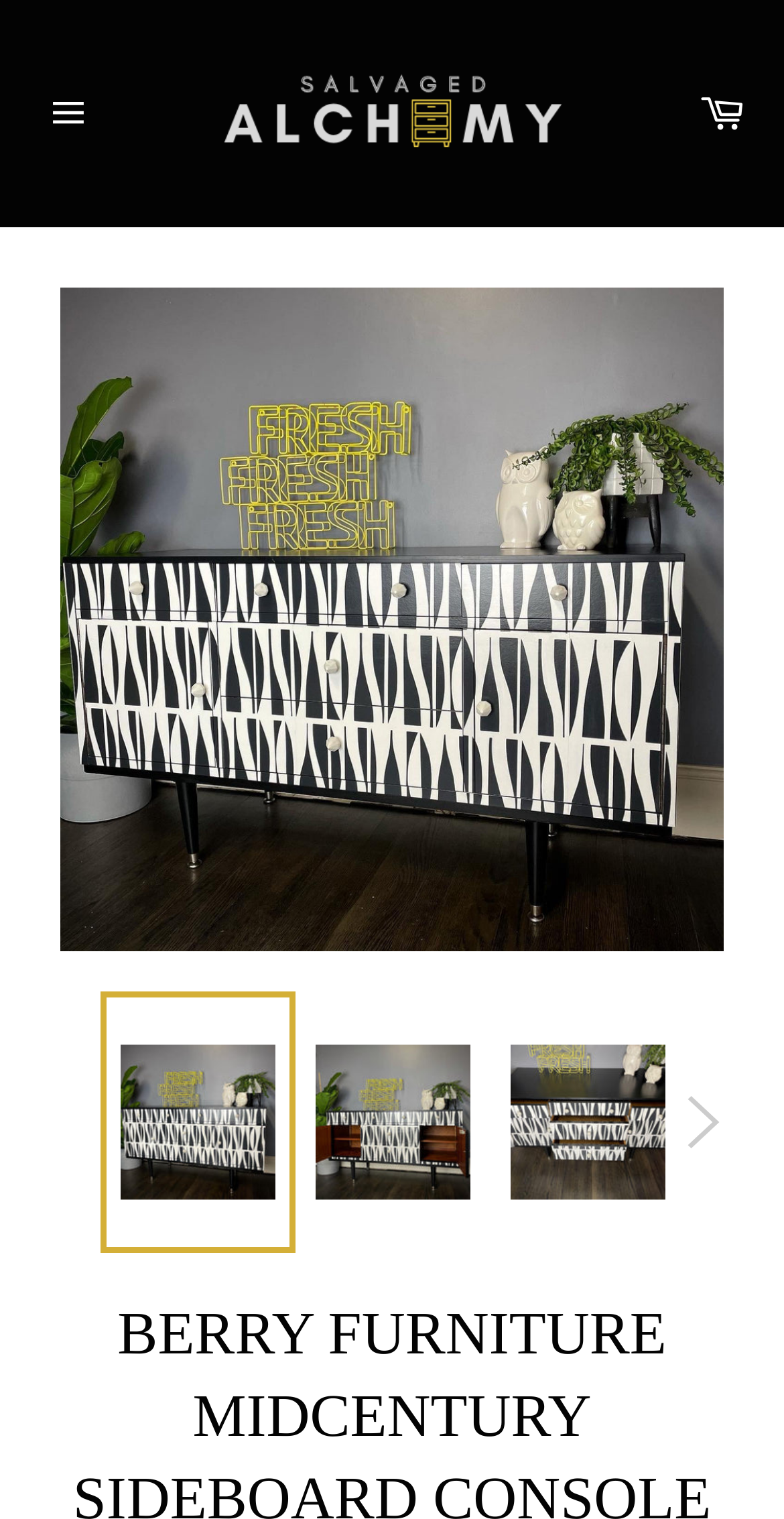Generate a thorough caption that explains the contents of the webpage.

This webpage is about a Berry Furniture Midcentury Sideboard Console Table, specifically showcasing a product from Salvaged Alchemy. At the top left, there is a site navigation button. Next to it, on the top center, is a link to the Salvaged Alchemy website, accompanied by an image of the brand's logo. On the top right, there is a link to the Cart.

Below the top navigation section, there is a large image of the Midcentury Sideboard Console Table, taking up most of the screen. This image is also a link to the product page. 

Underneath the large image, there are three smaller images of the same product, arranged horizontally. Each of these images is a link to the product page as well. These images are accompanied by a brief description of the product, mentioning its high-standard finish, decoupaged fronts, and ample storage.

At the bottom right, there is a button, likely for adding the product to the cart or making a purchase. Overall, the webpage is focused on showcasing the product and providing easy access to its details and purchasing options.